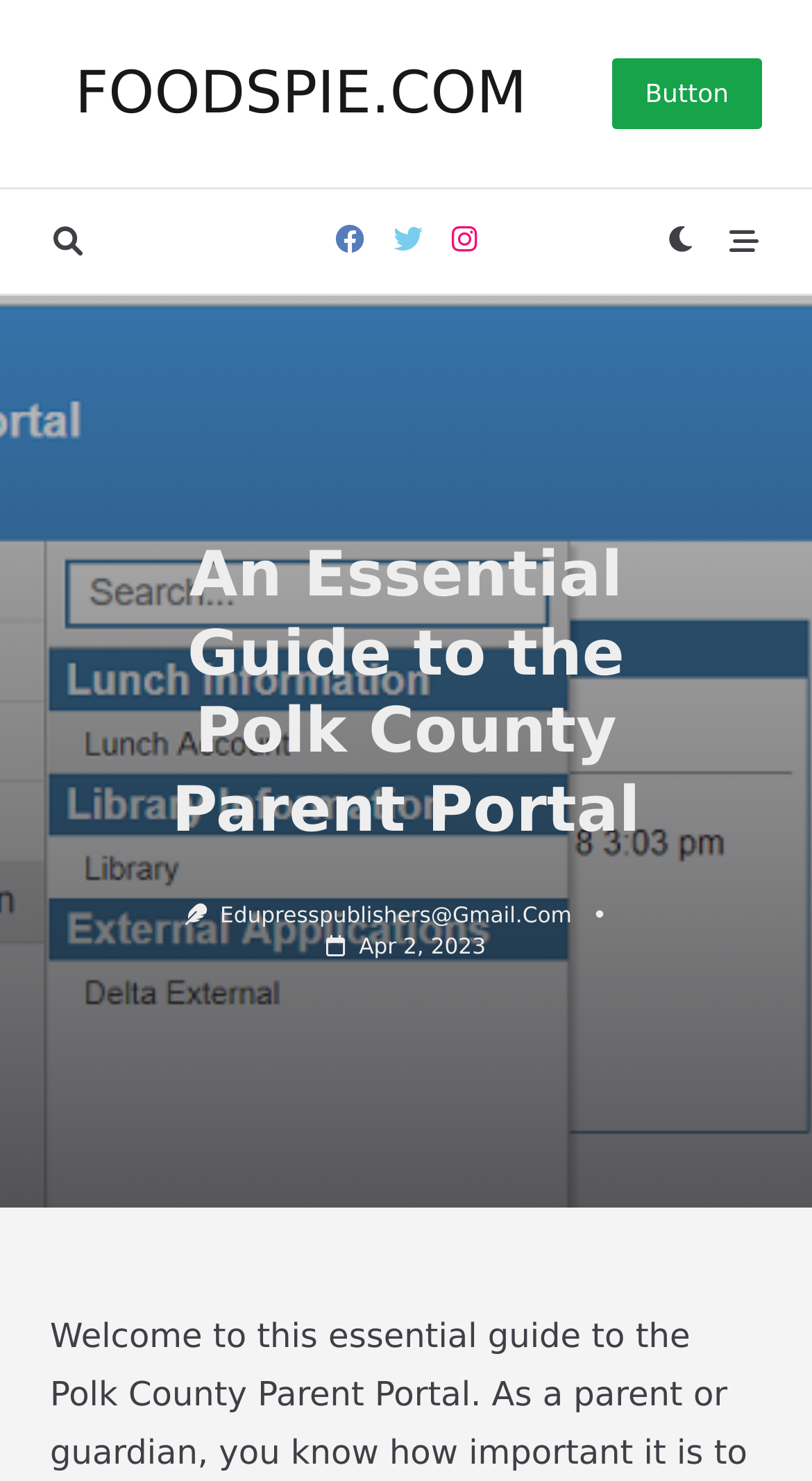How many social media links are there?
Refer to the image and provide a concise answer in one word or phrase.

4